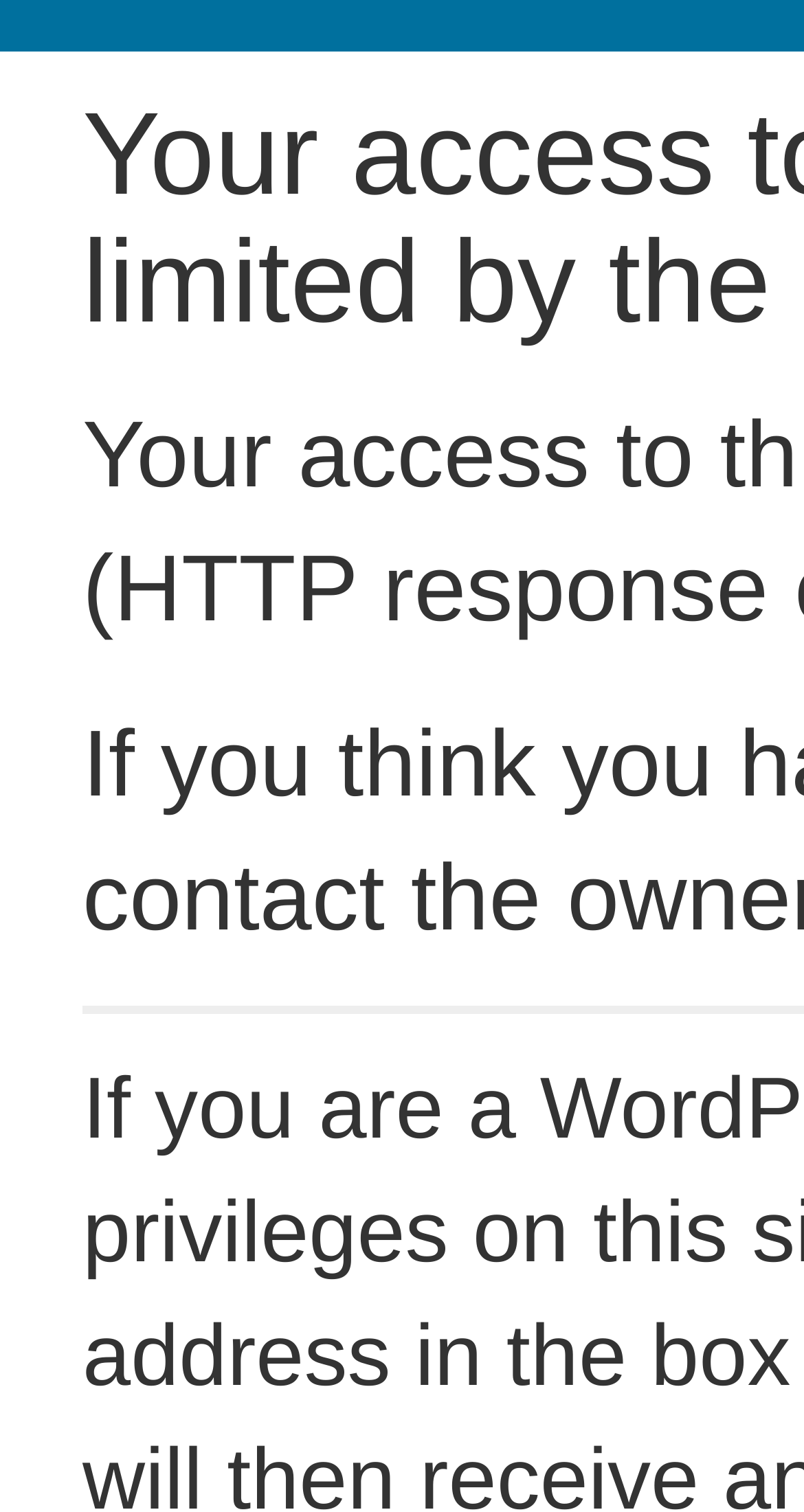Please locate and generate the primary heading on this webpage.

Your access to this site has been limited by the site owner